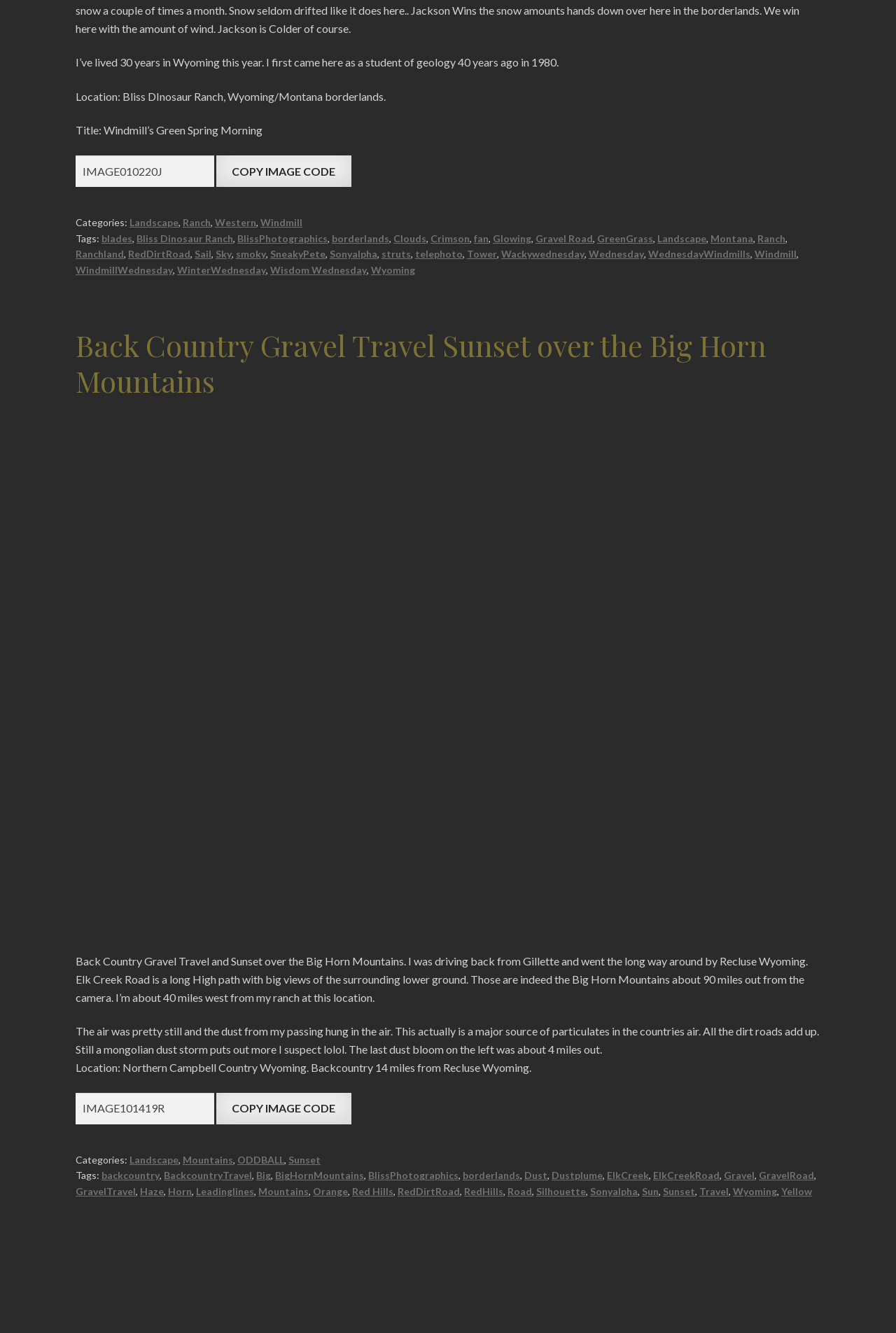Please find the bounding box coordinates of the element that needs to be clicked to perform the following instruction: "View Landscape category". The bounding box coordinates should be four float numbers between 0 and 1, represented as [left, top, right, bottom].

[0.145, 0.162, 0.199, 0.171]